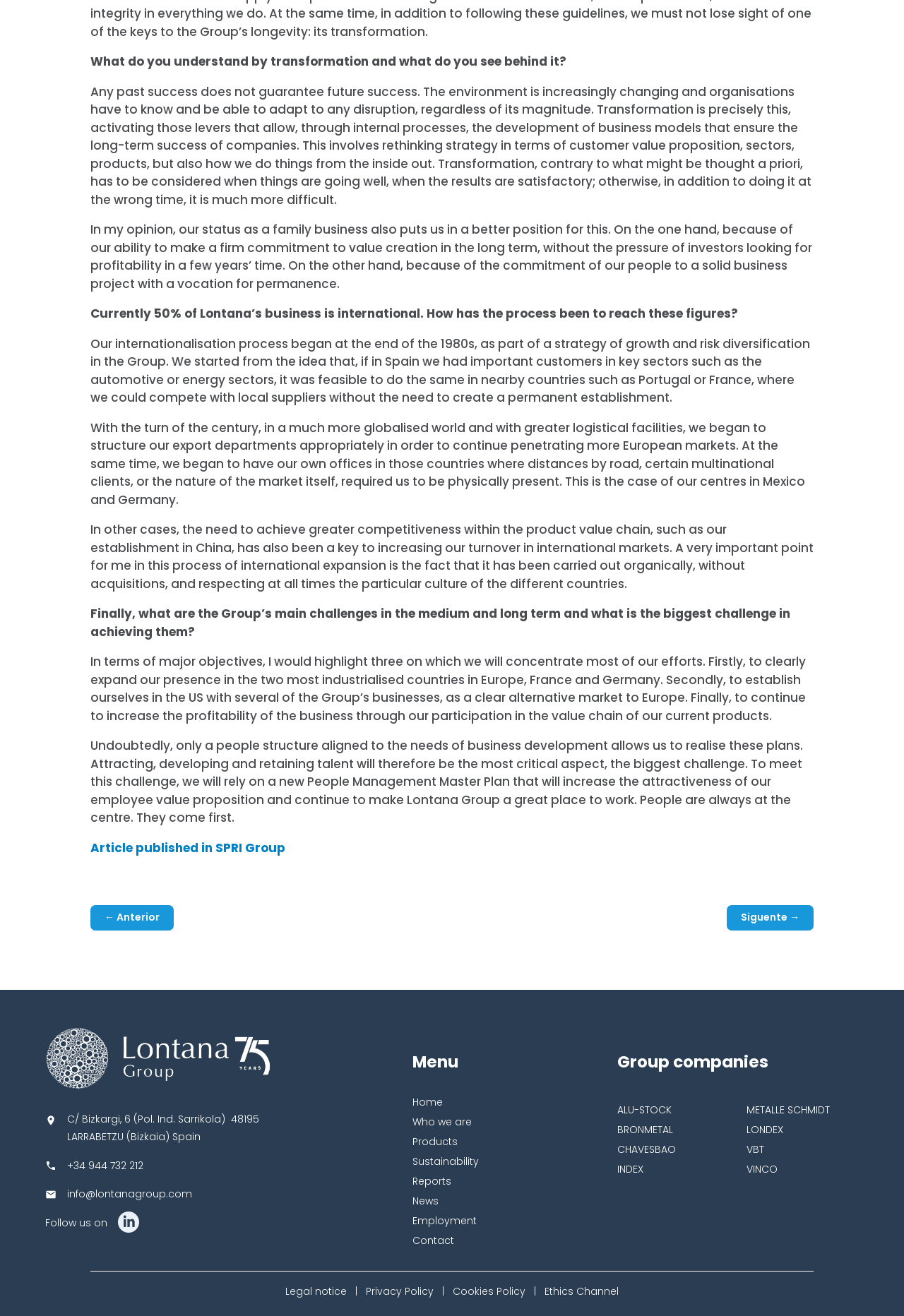Bounding box coordinates must be specified in the format (top-left x, top-left y, bottom-right x, bottom-right y). All values should be floating point numbers between 0 and 1. What are the bounding box coordinates of the UI element described as: Who we are

[0.456, 0.847, 0.522, 0.858]